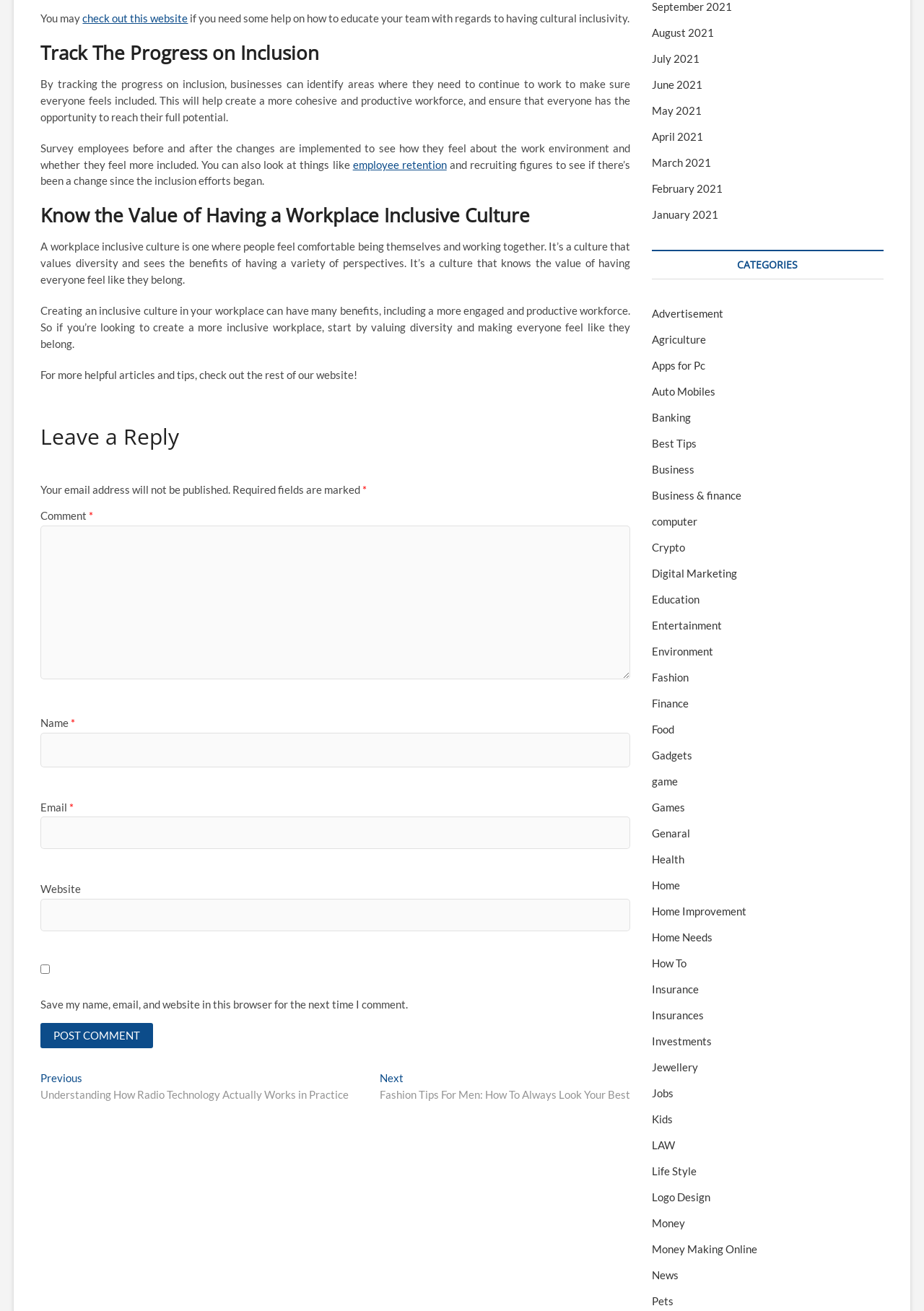Using the information shown in the image, answer the question with as much detail as possible: How many months are listed in the archive?

The webpage has an archive section that lists 9 months, from September 2021 to January 2021, which are clickable links.